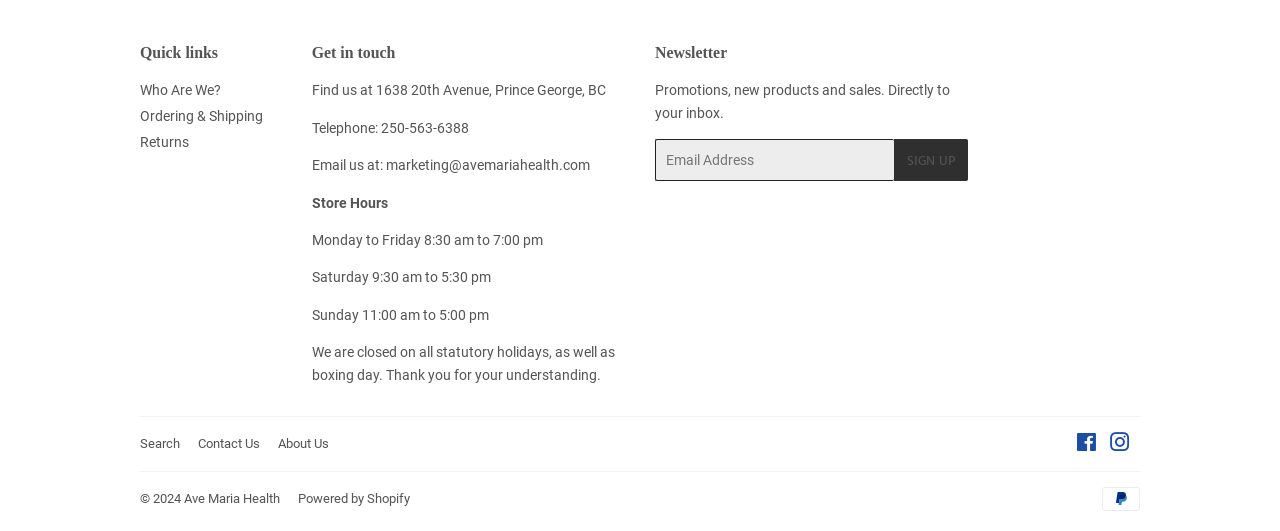Find the bounding box coordinates of the clickable region needed to perform the following instruction: "Click 'Contact Us' link". The coordinates should be provided as four float numbers between 0 and 1, i.e., [left, top, right, bottom].

[0.155, 0.821, 0.203, 0.849]